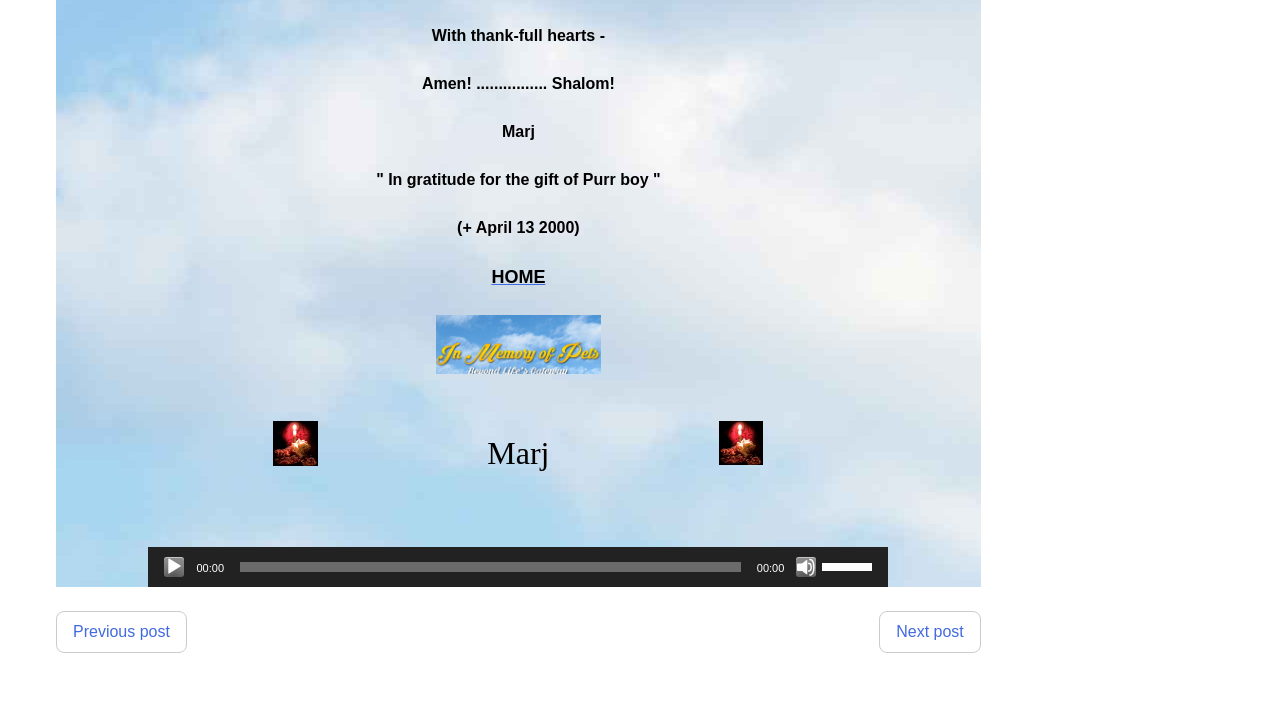How many navigation links are there?
Utilize the information in the image to give a detailed answer to the question.

There are three navigation links: 'HOME', 'Previous post', and 'Next post'. The 'HOME' link is a standalone link, while the 'Previous post' and 'Next post' links are part of the post navigation section.